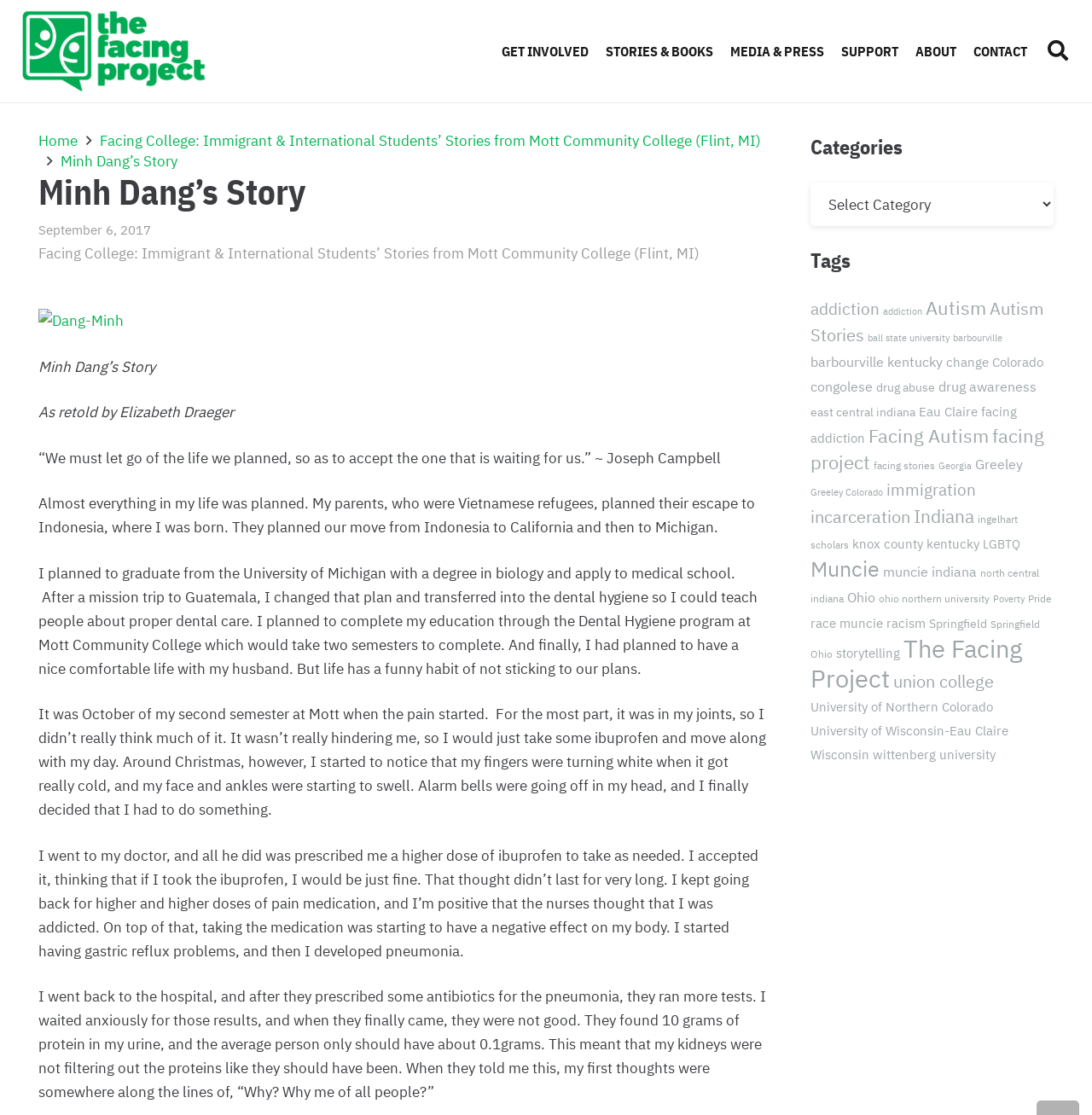What is the medical condition Minh Dang was diagnosed with?
Provide a detailed and well-explained answer to the question.

The story mentions that Minh Dang's kidneys were not filtering out proteins like they should have been, indicating a kidney problem.